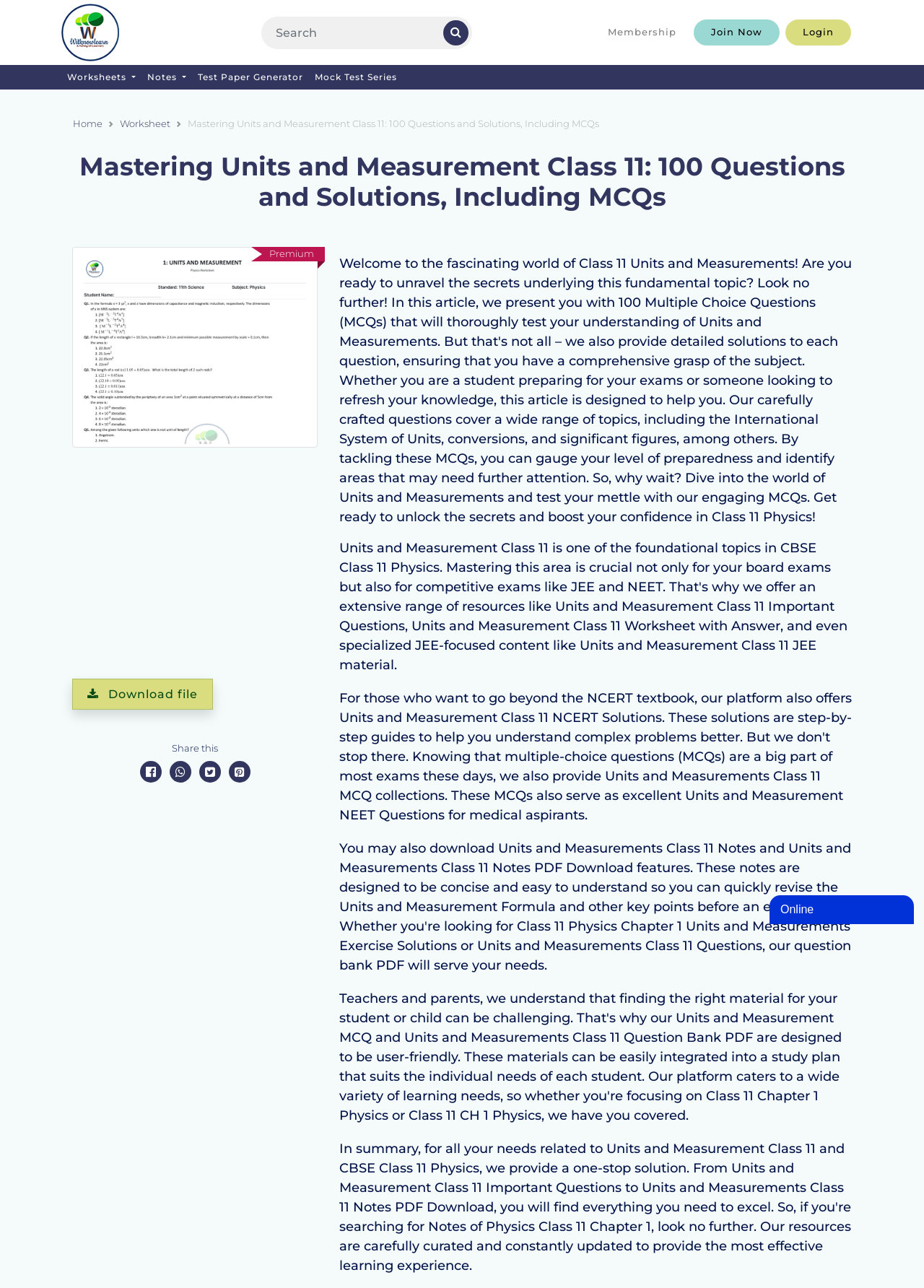Create a detailed narrative of the webpage’s visual and textual elements.

This webpage is focused on providing resources for CBSE Class 11 Physics, specifically on the topic of Units and Measurement. At the top left corner, there is a logo of "Witknowlearn - A Family of learner" with a link to the website. Next to it, there is a search box with a button to submit the search query. 

On the top right corner, there are links to "Membership" and "Join Now", followed by a "Login" button. Below these links, there are buttons for "Worksheets", "Notes", and links to "Test Paper Generator" and "Mock Test Series". 

A navigation breadcrumb is located below the top section, showing the path "Home" > "Worksheet" > "Mastering Units and Measurement Class 11: 100 Questions and Solutions, Including MCQs". 

The main content of the webpage is headed by a title "Mastering Units and Measurement Class 11: 100 Questions and Solutions, Including MCQs", which is also the title of the webpage. Below the title, there is a "Premium" label, an image related to the topic, and an iframe containing an advertisement. 

A download button is located below the image, allowing users to download a file. There is also a "Share this" button with links to share the content on various social media platforms. 

At the bottom right corner, there is a chat widget iframe.